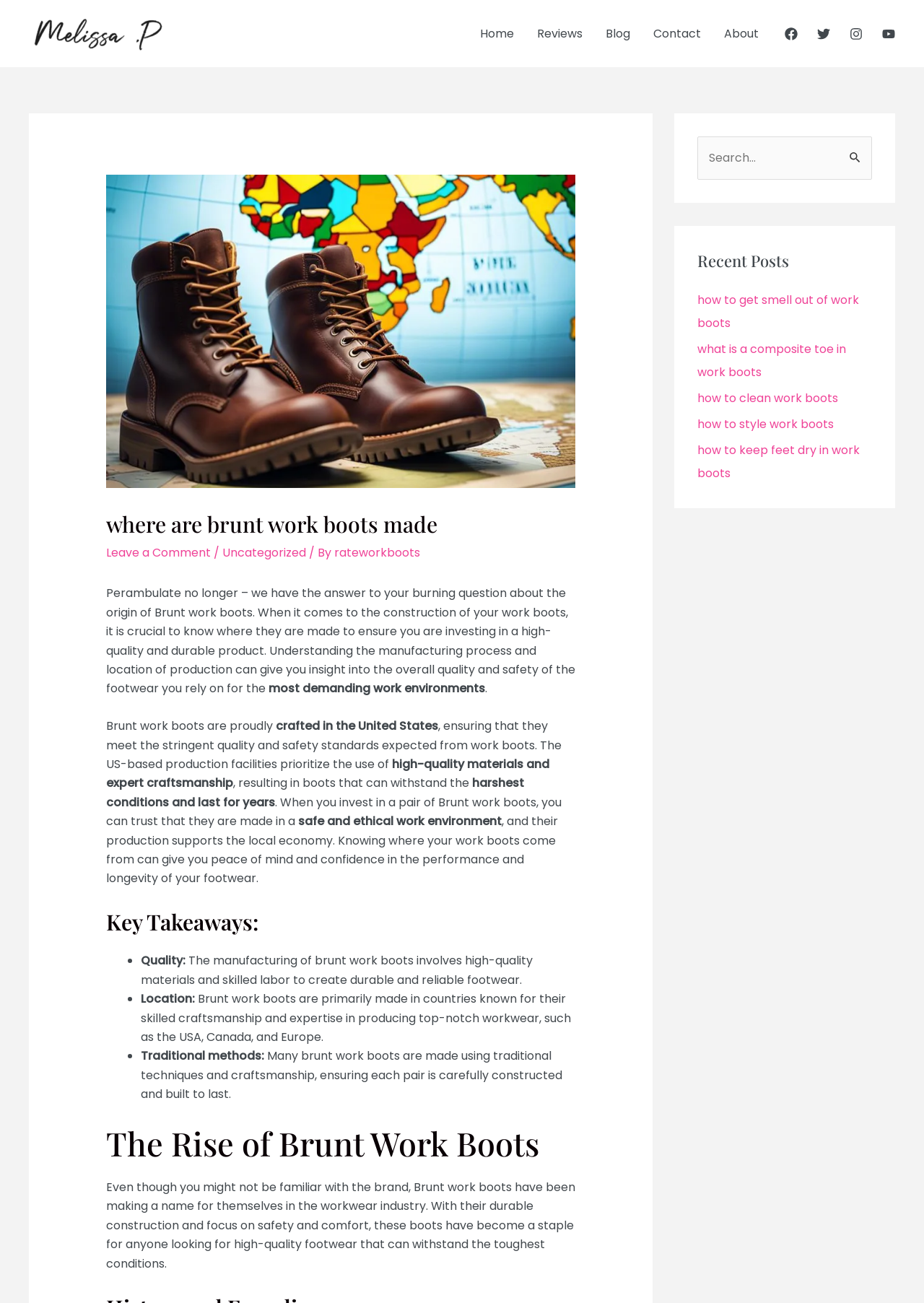Analyze and describe the webpage in a detailed narrative.

This webpage is about Brunt work boots, specifically discussing their origin and manufacturing process. At the top of the page, there is a navigation bar with links to "Home", "Reviews", "Blog", "Contact", and "About". Below the navigation bar, there are social media links to Facebook, Twitter, Instagram, and YouTube.

The main content of the page is divided into sections. The first section has a heading "where are brunt work boots made" and discusses the importance of knowing the origin of work boots to ensure high-quality and durable products. The text explains that Brunt work boots are proudly crafted in the United States, ensuring they meet stringent quality and safety standards.

The next section is titled "Key Takeaways" and lists three points: Quality, Location, and Traditional methods. Each point is explained in a brief paragraph, highlighting the high-quality materials and skilled labor used in manufacturing, the countries where Brunt work boots are made, and the traditional techniques used in their construction.

Following this section is a heading "The Rise of Brunt Work Boots", which discusses the growing popularity of Brunt work boots in the workwear industry due to their durable construction, focus on safety and comfort, and ability to withstand tough conditions.

On the right side of the page, there is a search bar with a button labeled "Search Submit". Below the search bar, there is a section titled "Recent Posts" with links to five articles related to work boots, such as "how to get smell out of work boots" and "how to clean work boots".